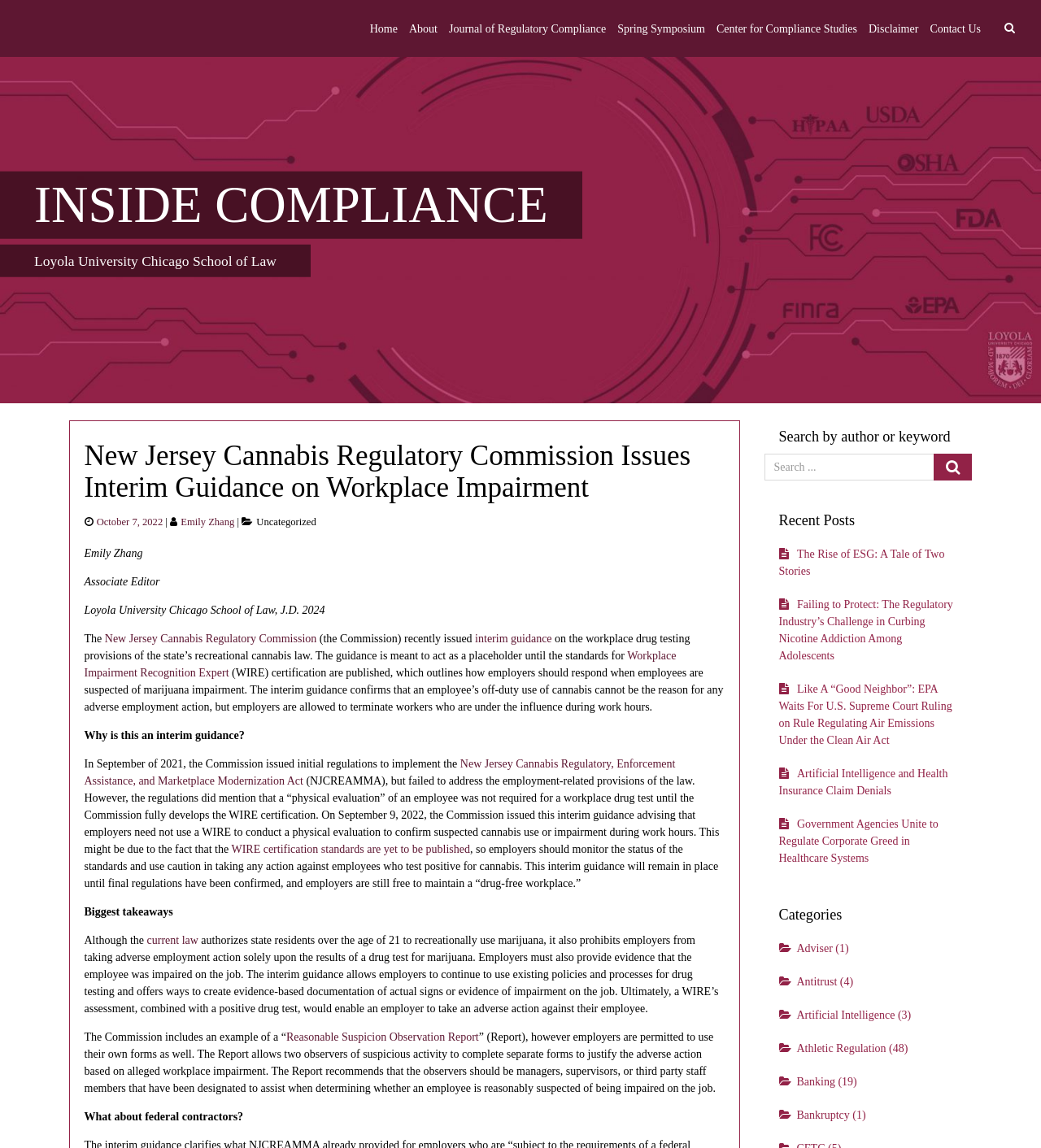What is the name of the university mentioned in the article?
Please provide a comprehensive answer based on the information in the image.

The article mentions 'Loyola University Chicago School of Law' in the text, which indicates that the university being referred to is Loyola University Chicago.